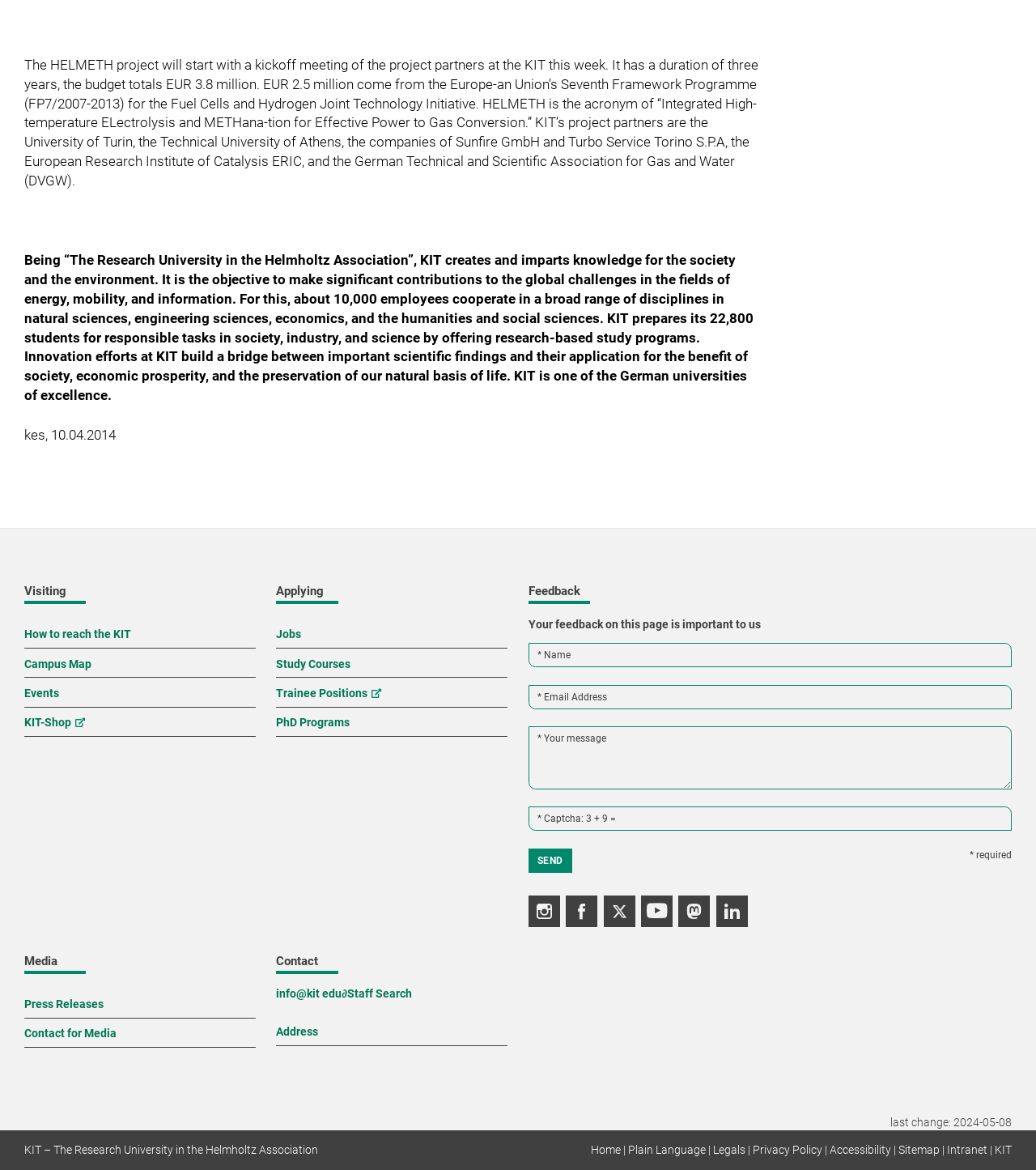What is the name of the research university?
Provide a concise answer using a single word or phrase based on the image.

KIT